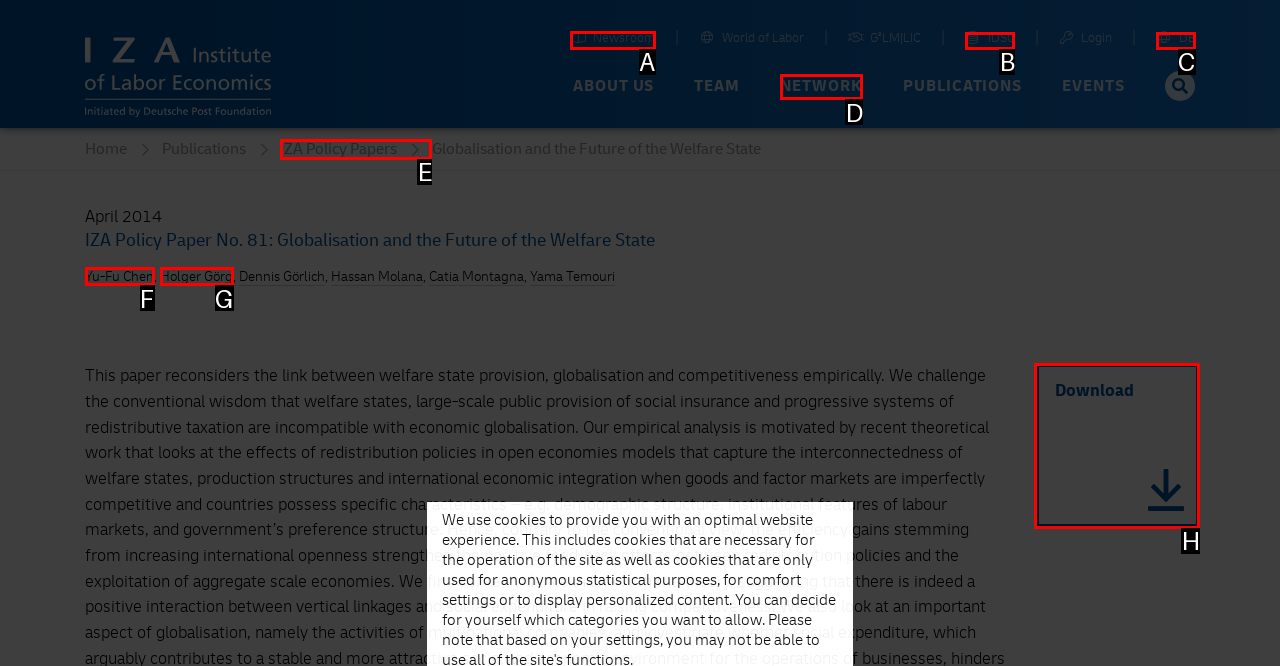Determine which HTML element should be clicked for this task: Go to Newsroom
Provide the option's letter from the available choices.

A